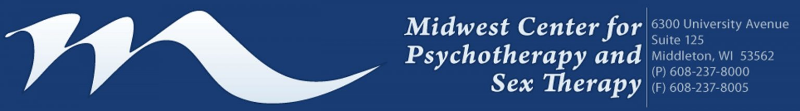Elaborate on the image by describing it in detail.

The image features the logo and contact information of the Midwest Center for Psychotherapy and Sex Therapy. Set against a deep blue background, the prominent stylized letter "m" is elegantly designed, conveying a sense of professionalism and calm. Below the logo, the text states the center's full name, "Midwest Center for Psychotherapy and Sex Therapy," in a bold, clear font. The address is provided as "6300 University Avenue, Suite 125, Middleton, WI 53562," ensuring accessibility for potential clients. Additionally, contact numbers are included: "(P) 608-237-8000" for general inquiries and "(F) 608-237-8005" for fax communications. This design effectively communicates essential information while enhancing the center's brand identity.